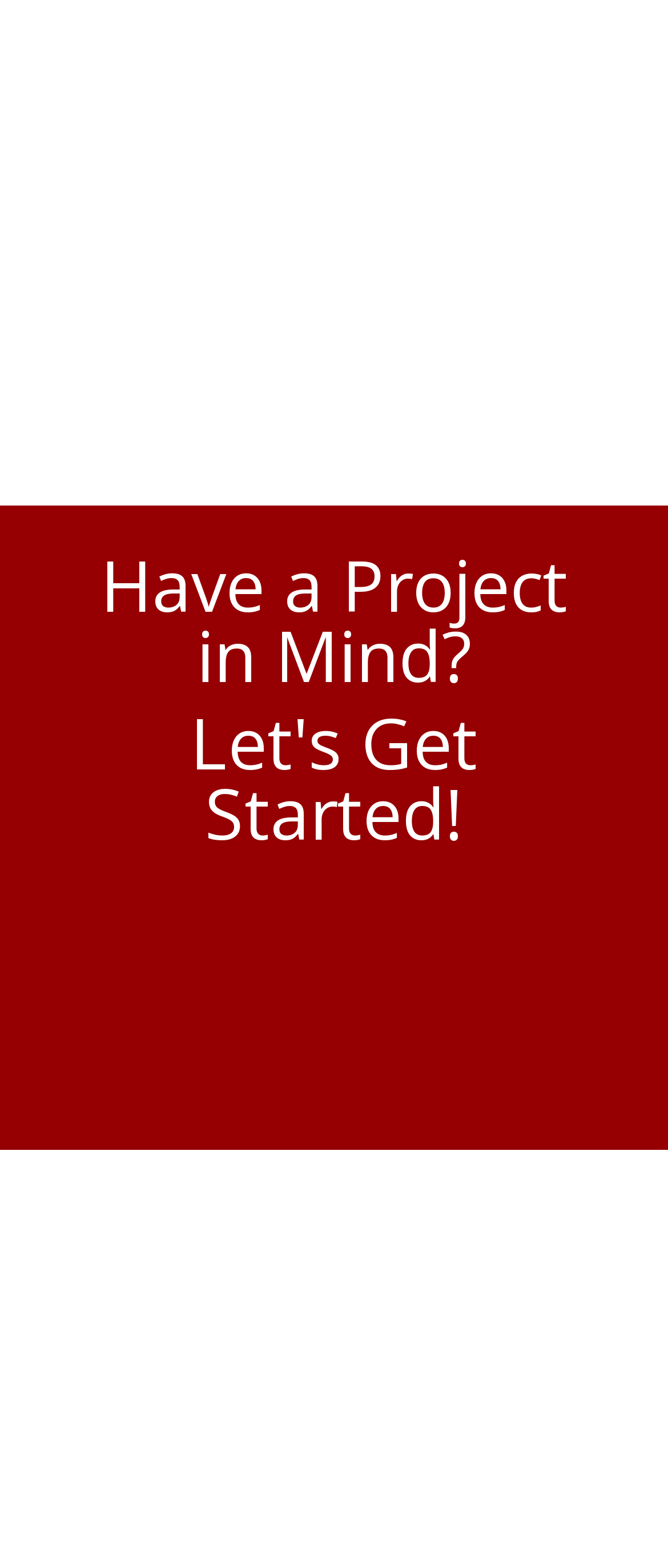What is the purpose of the 'TELL US MORE ABOUT YOUR PROJECT' link?
By examining the image, provide a one-word or phrase answer.

To provide project information